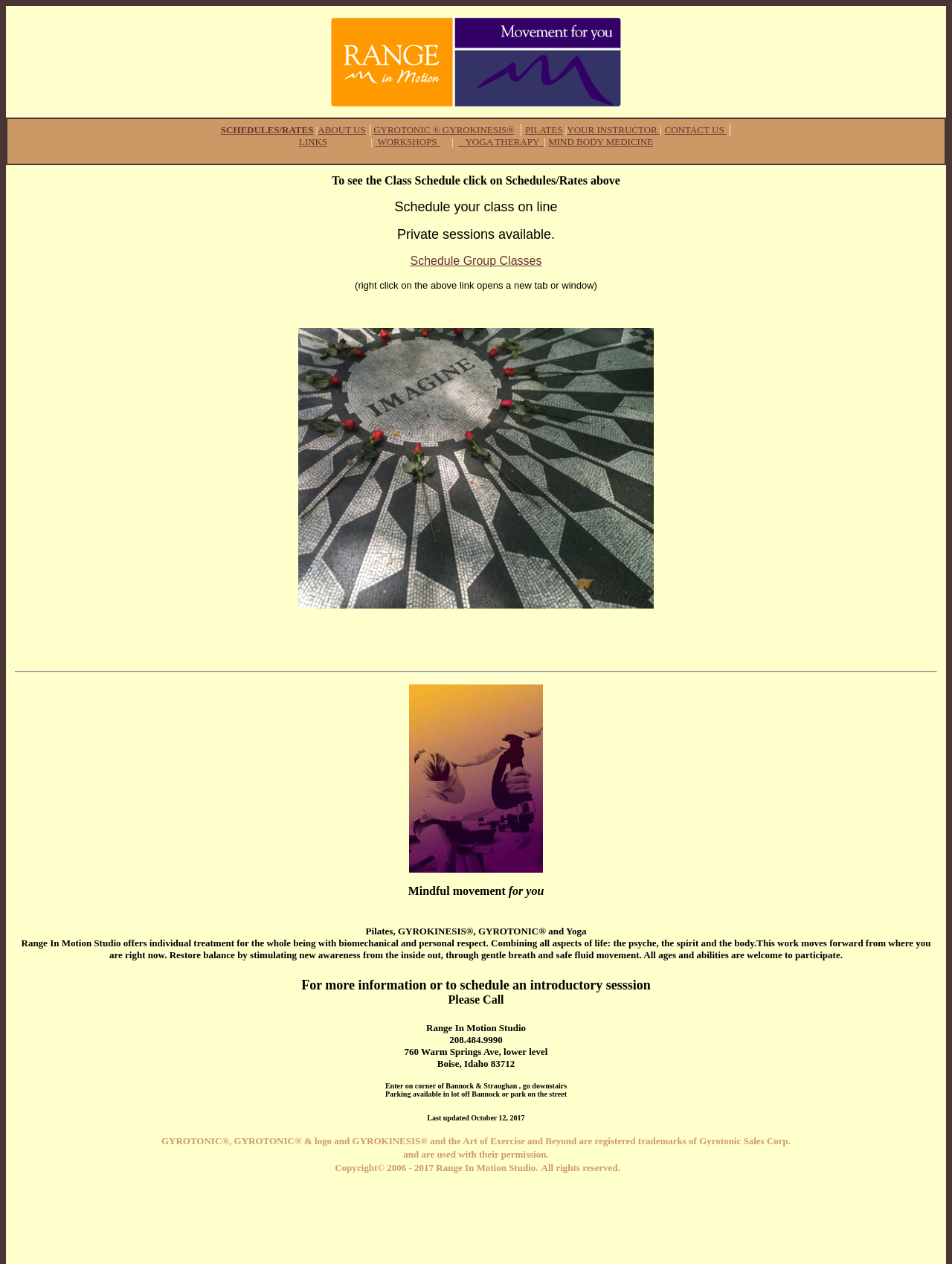Please answer the following question using a single word or phrase: 
What is the name of the studio?

Range In Motion Studio